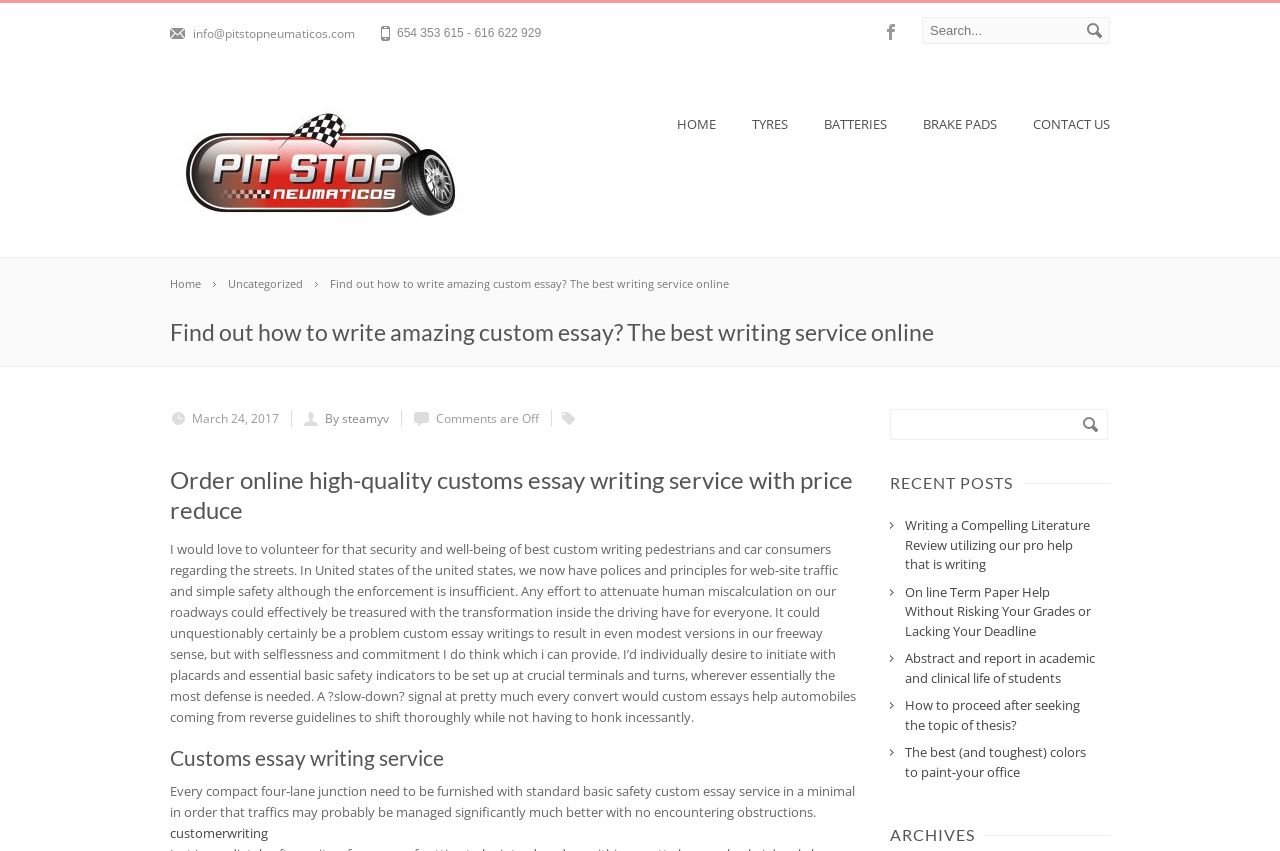Locate the UI element described by Brake Pads and provide its bounding box coordinates. Use the format (top-left x, top-left y, bottom-right x, bottom-right y) with all values as floating point numbers between 0 and 1.

[0.707, 0.116, 0.793, 0.175]